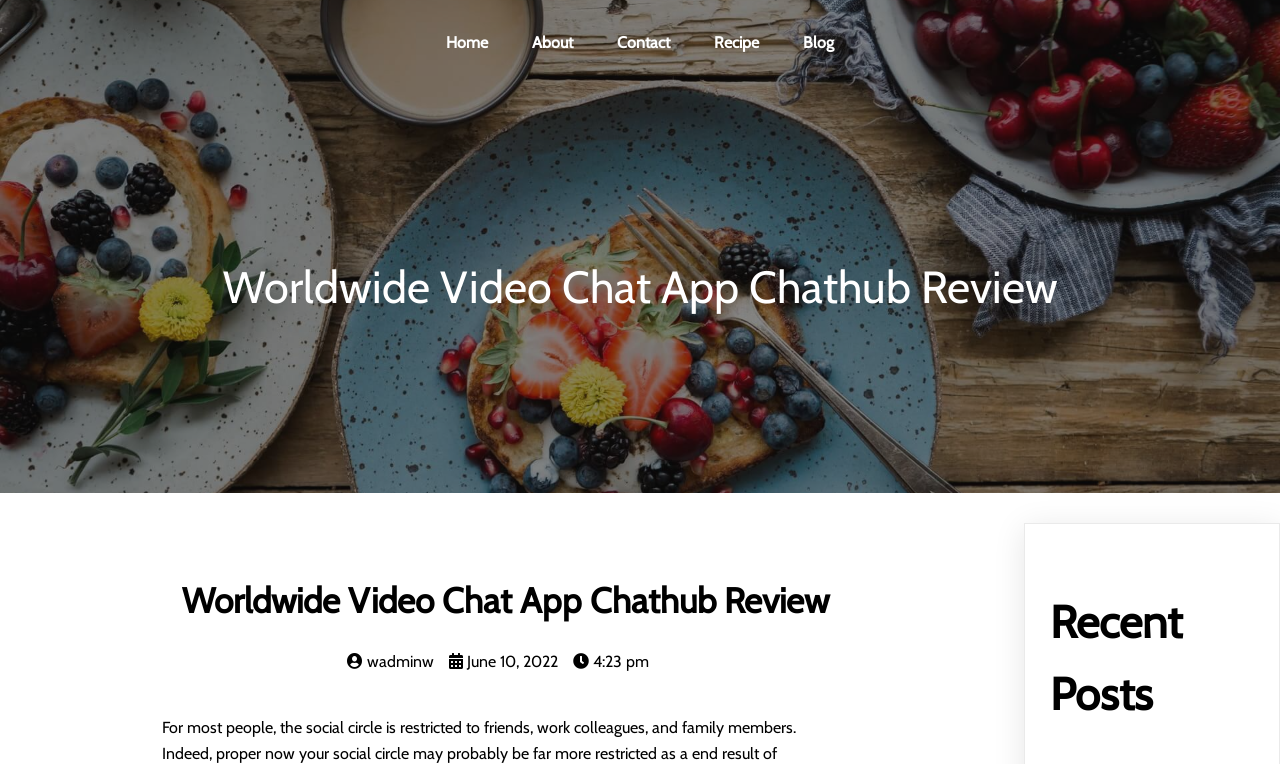What is the time of the post?
Using the information from the image, give a concise answer in one word or a short phrase.

4:23 pm